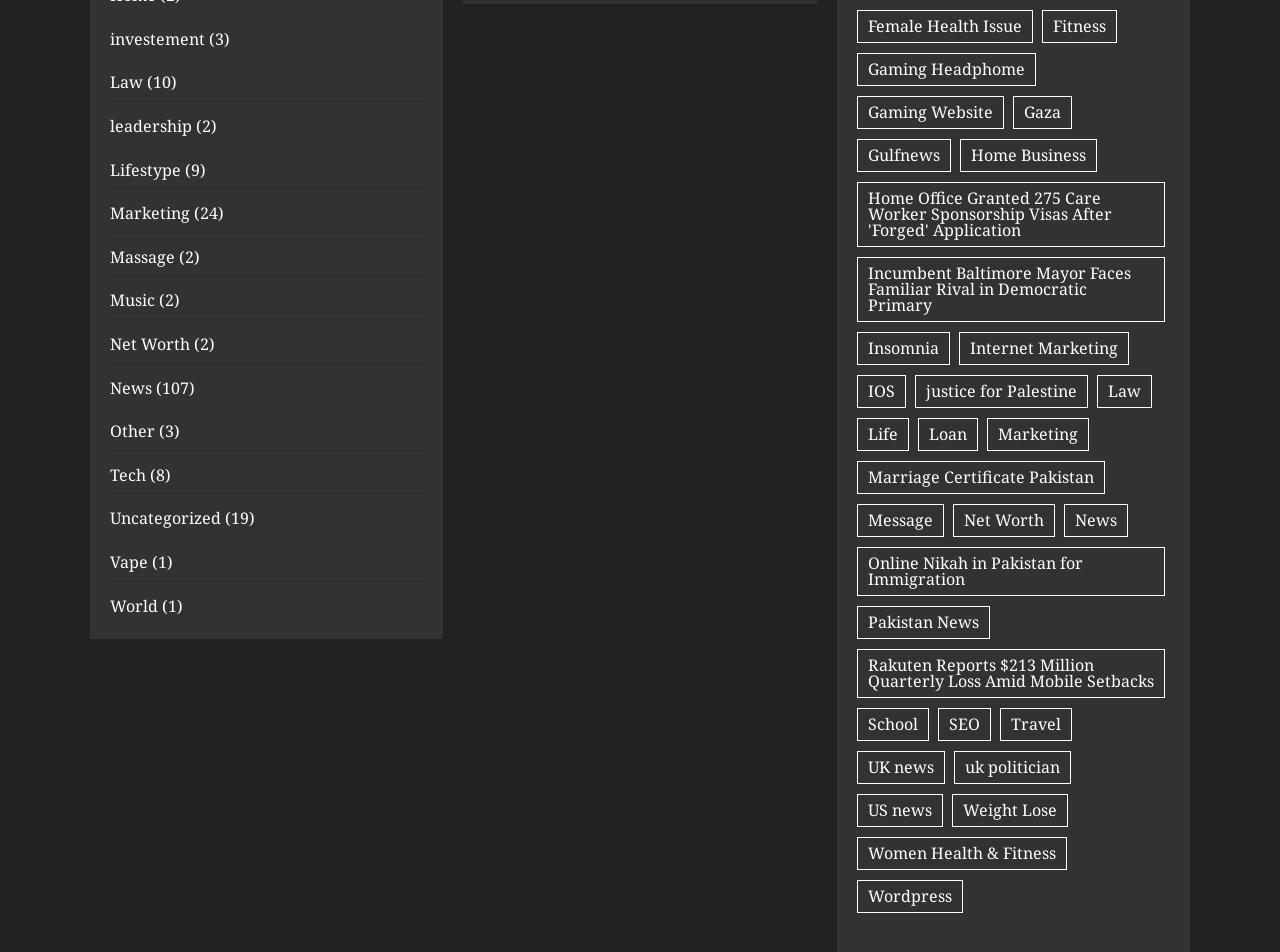Determine the bounding box coordinates of the UI element that matches the following description: "Female Health Issue". The coordinates should be four float numbers between 0 and 1 in the format [left, top, right, bottom].

[0.669, 0.01, 0.807, 0.045]